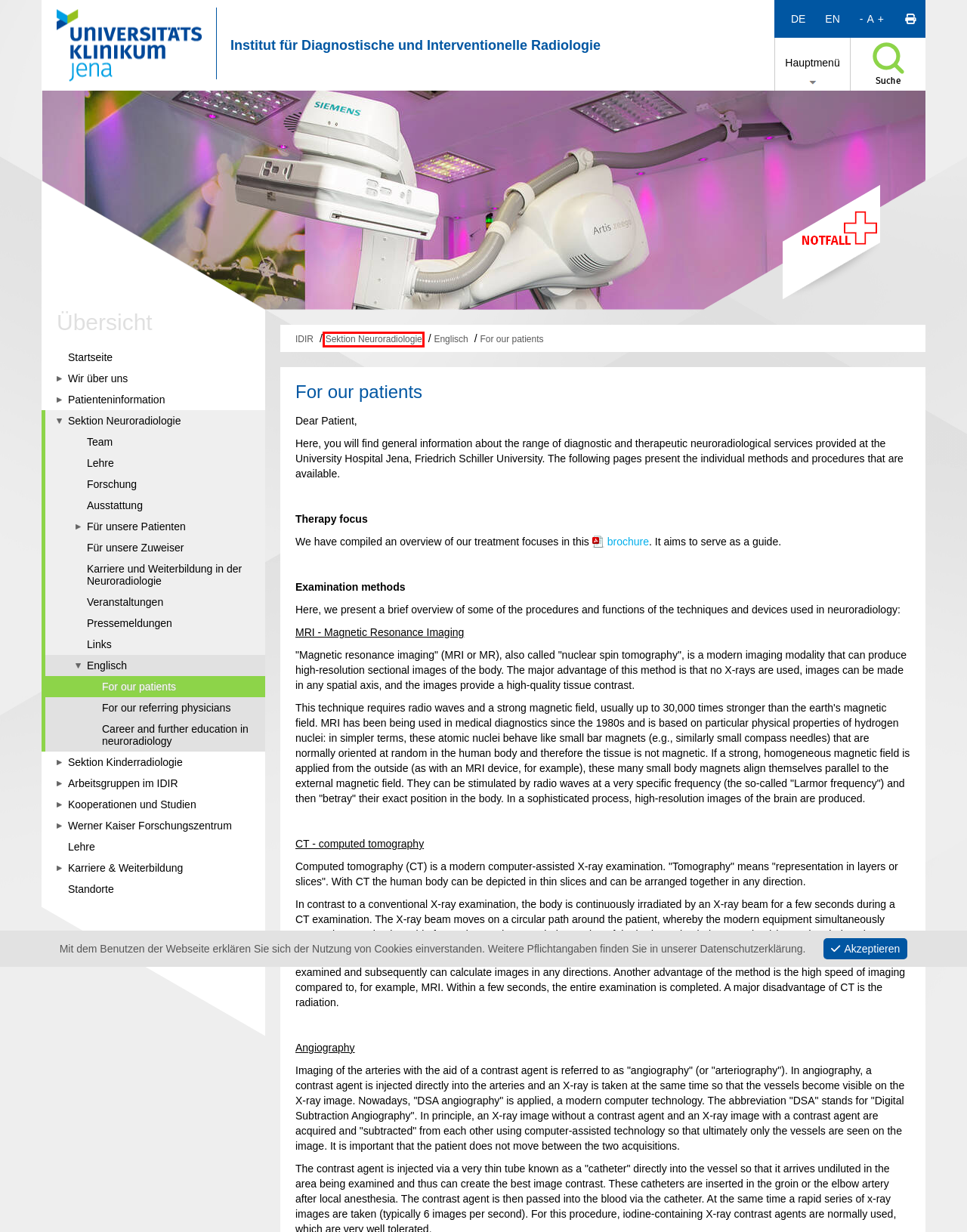Observe the provided screenshot of a webpage that has a red rectangle bounding box. Determine the webpage description that best matches the new webpage after clicking the element inside the red bounding box. Here are the candidates:
A. Kooperationen und Studien
B. Sektion Neuroradiologie
C. Arbeitsgruppen im IDIR
D. Lehre und Weiterbildung im Zentrum für Radiologie
E. Ausstattung
F. Pressemeldungen
G. Career and further education in neuroradiology
H. Veranstaltungen

B